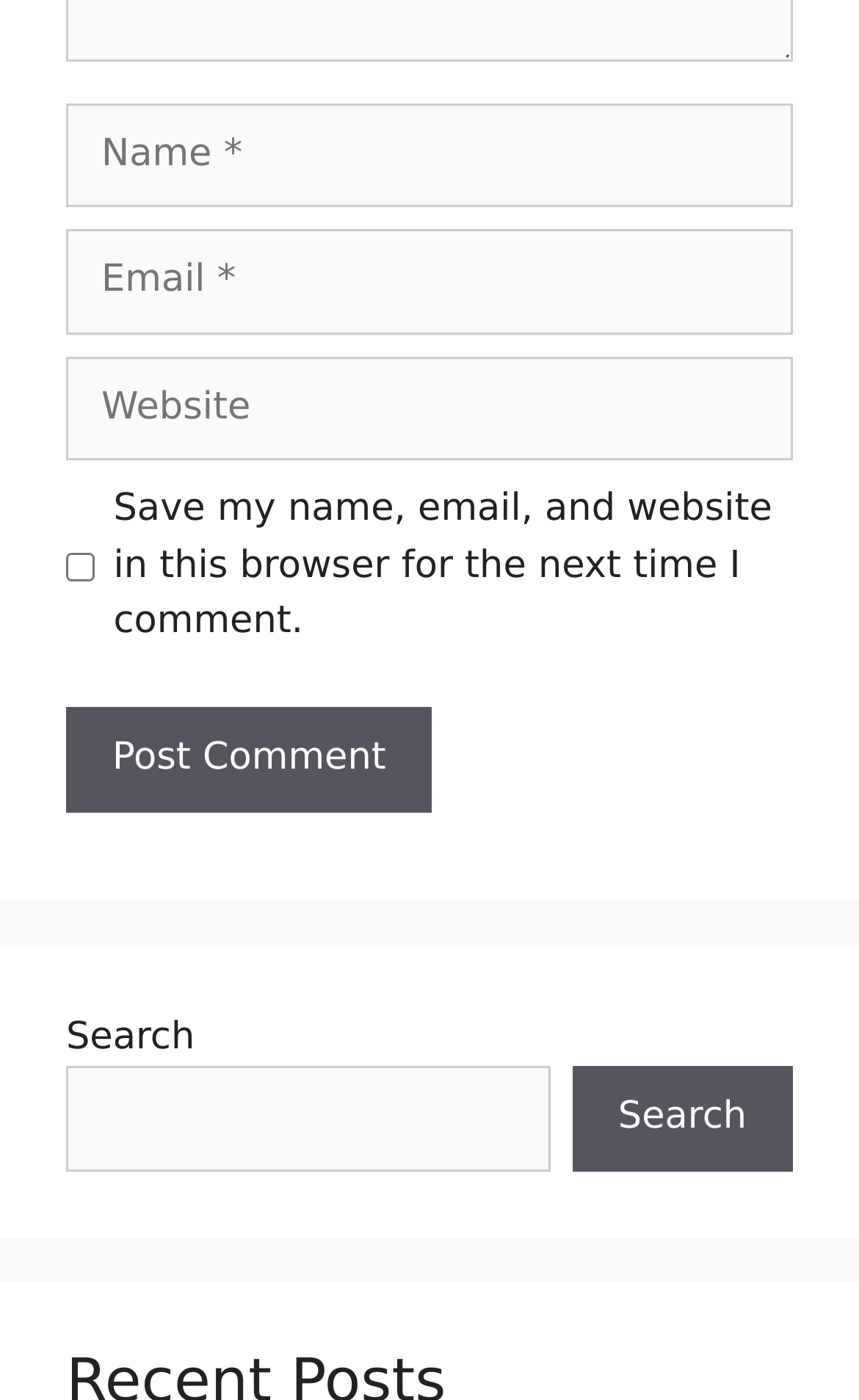Carefully examine the image and provide an in-depth answer to the question: What is the function of the button at the bottom?

The button has a label 'Post Comment' which suggests that its function is to submit a comment after filling in the required information.